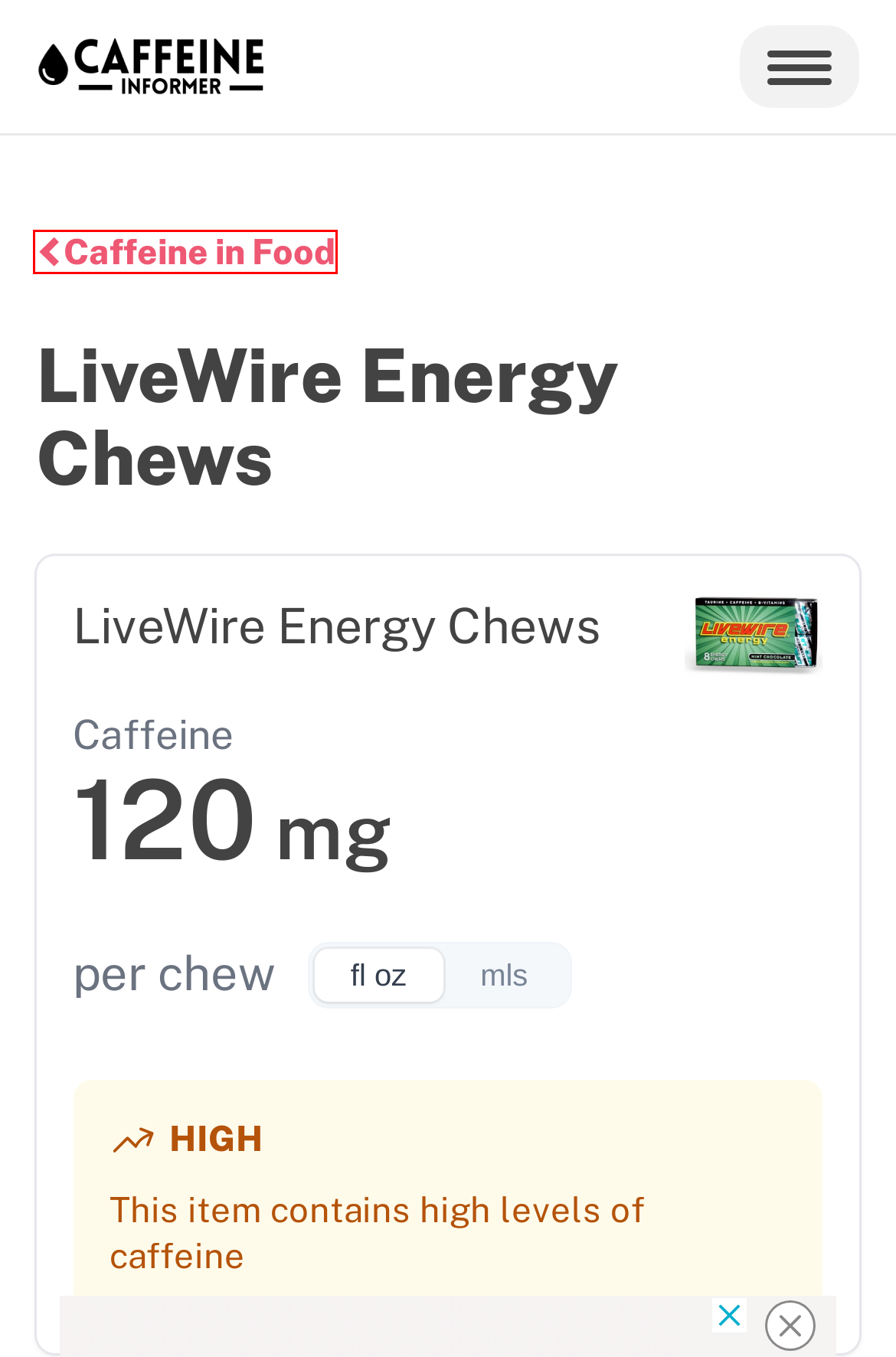You have a screenshot of a webpage with a red bounding box around a UI element. Determine which webpage description best matches the new webpage that results from clicking the element in the bounding box. Here are the candidates:
A. Privacy Policy
B. The Most Caffeinated Sodas
C. Caffeine in Food
D. Top 10 Most Popular Soft Drinks (Sodas)
E. Caffeine Safe Limits: Calculate Your Safe Daily Dose
F. Caffeine Calculator
G. Complete Guide to Sugar Free Energy Drinks
H. Contact Us

C